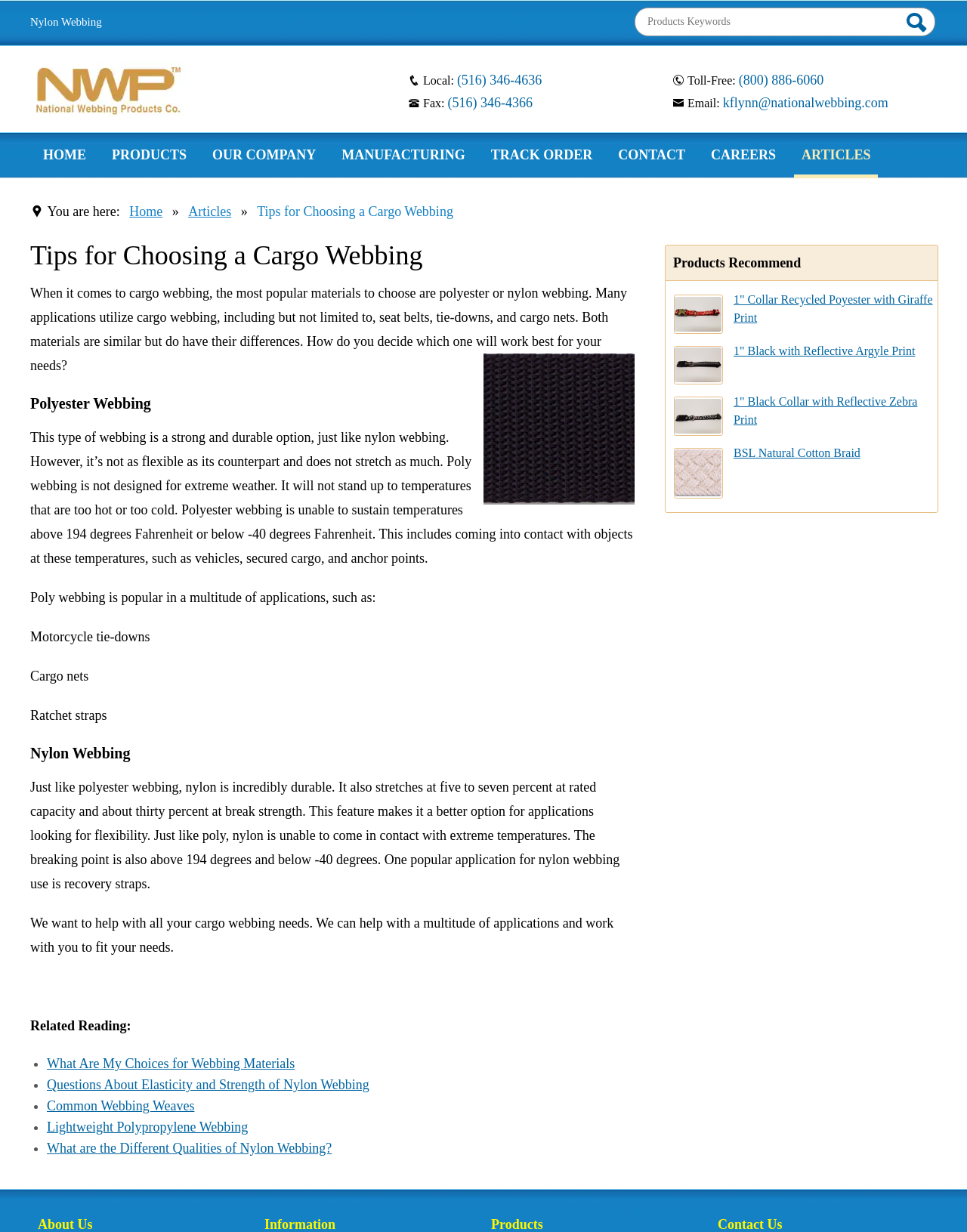Please predict the bounding box coordinates of the element's region where a click is necessary to complete the following instruction: "Click on the 'HOME' link". The coordinates should be represented by four float numbers between 0 and 1, i.e., [left, top, right, bottom].

[0.037, 0.107, 0.097, 0.142]